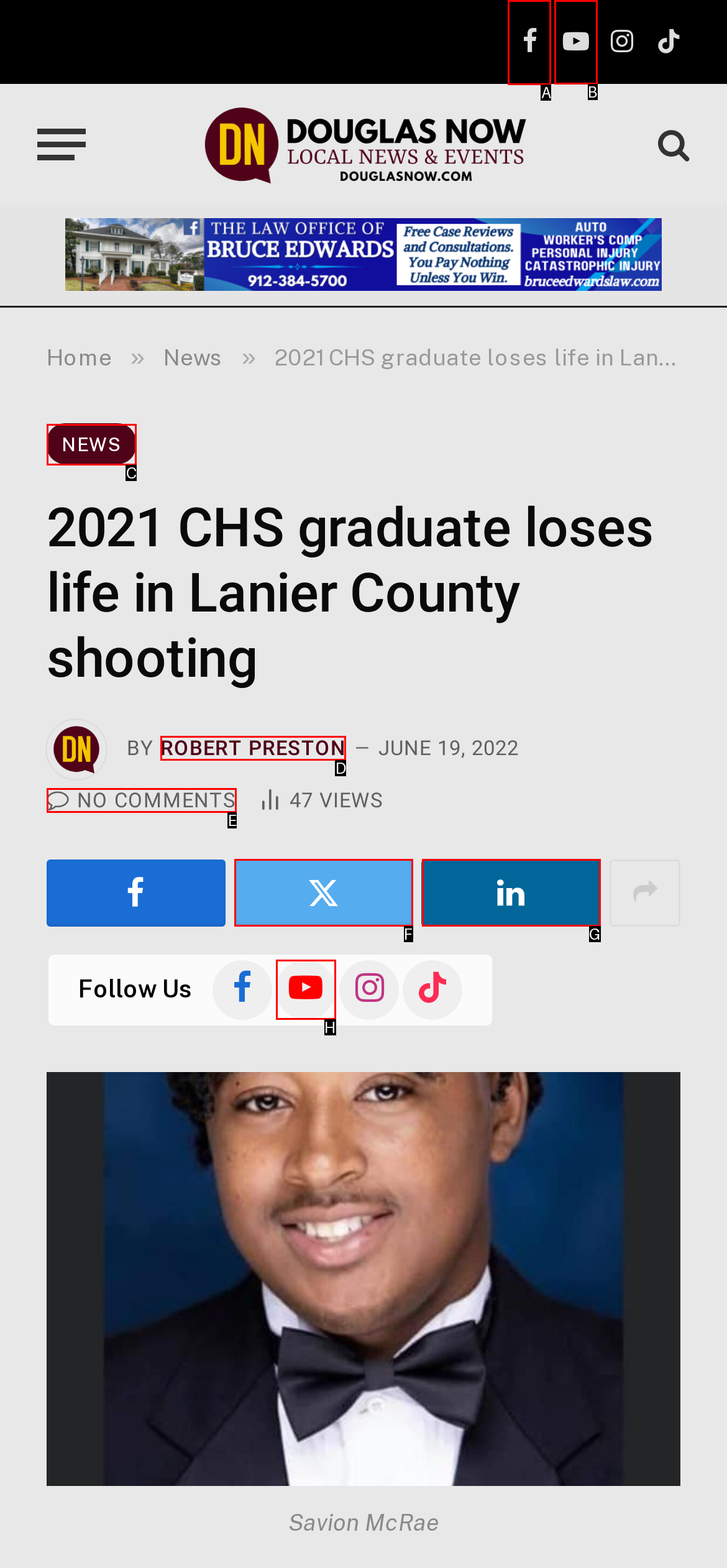Select the letter of the UI element that matches this task: Click on Facebook link
Provide the answer as the letter of the correct choice.

A